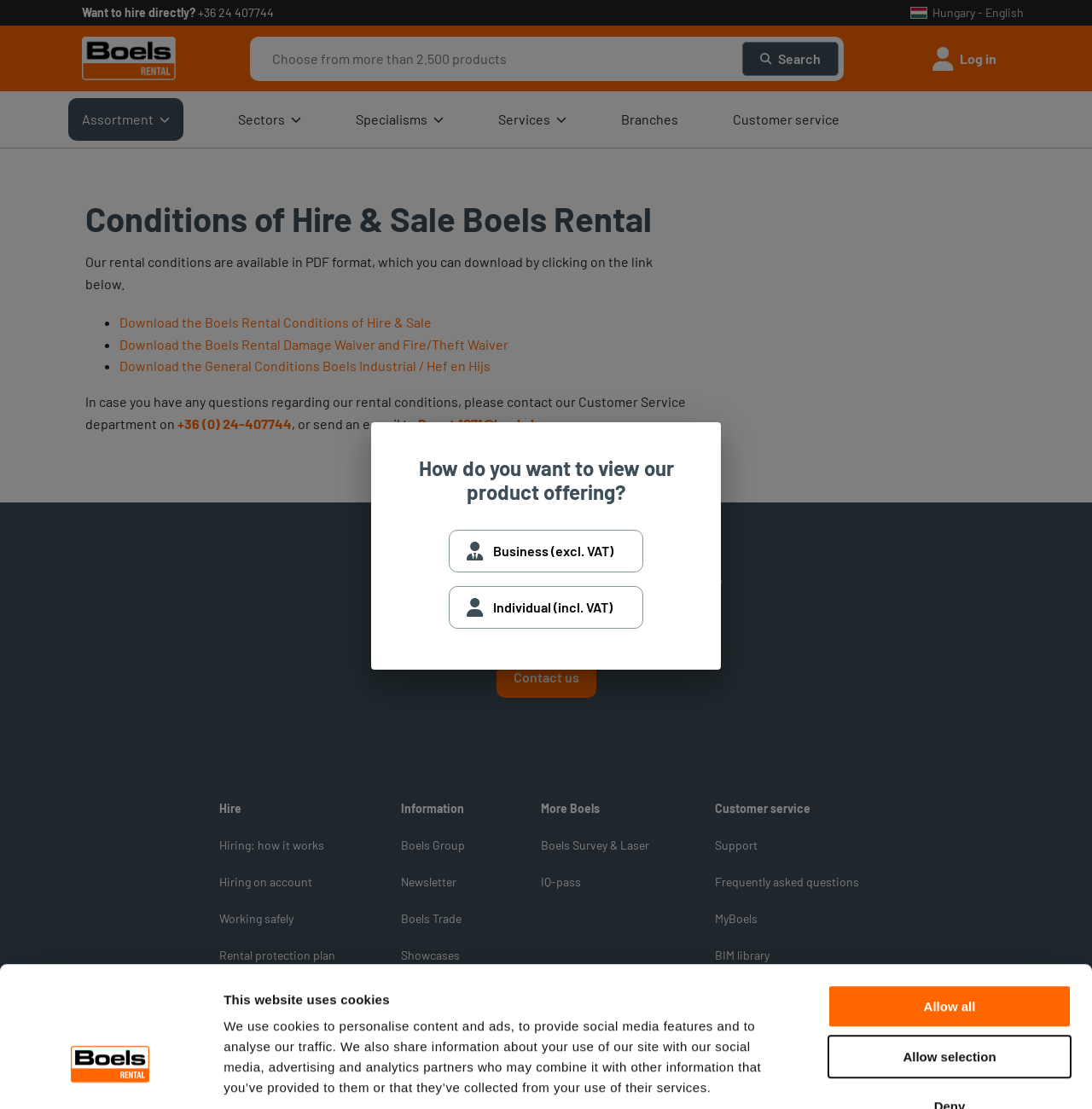Use a single word or phrase to answer the following:
What is the logo image above the cookie consent dialog?

Boels Rental logo